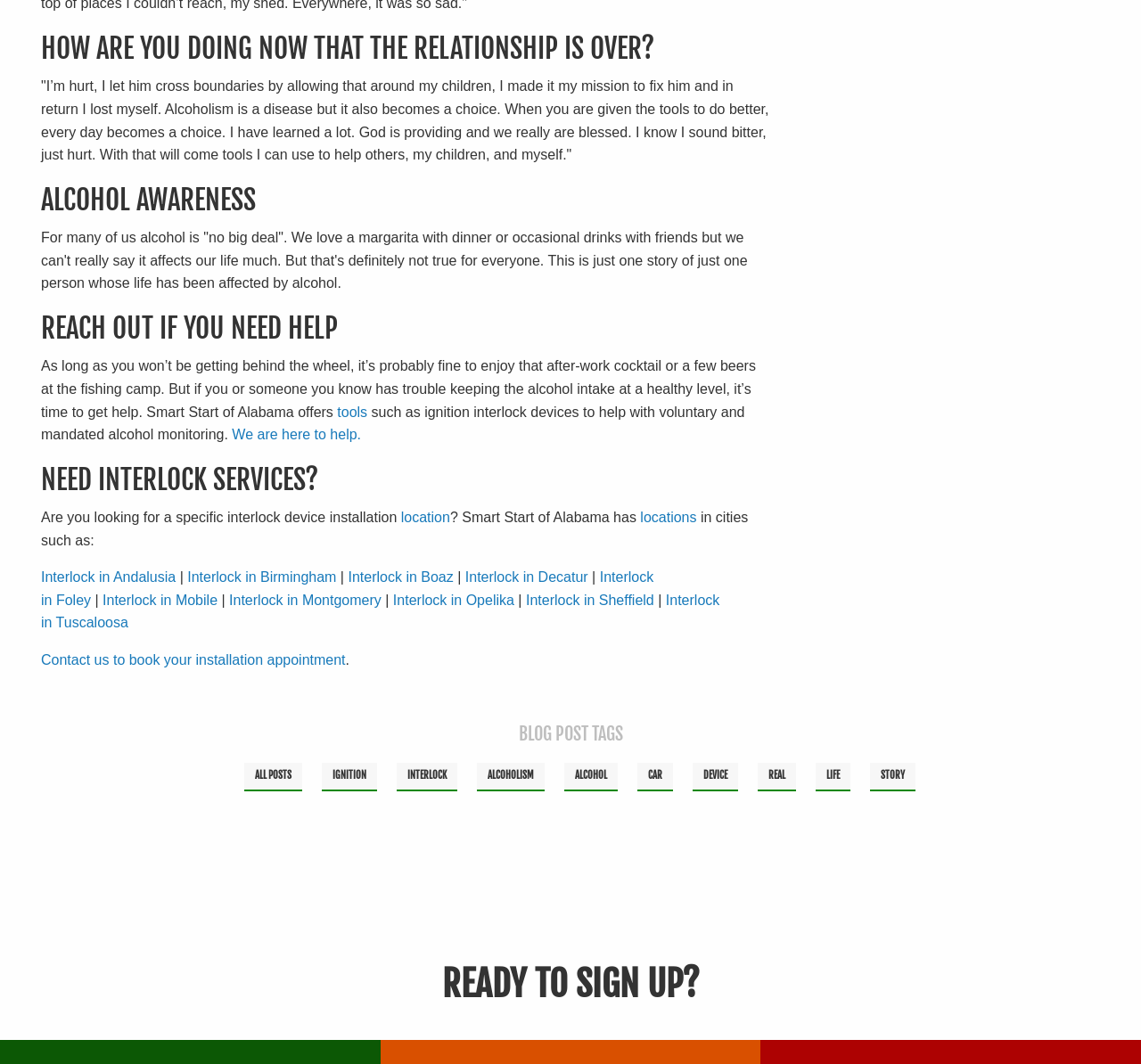Respond to the following question with a brief word or phrase:
What is the story about in the blog post?

A person's experience with alcoholism